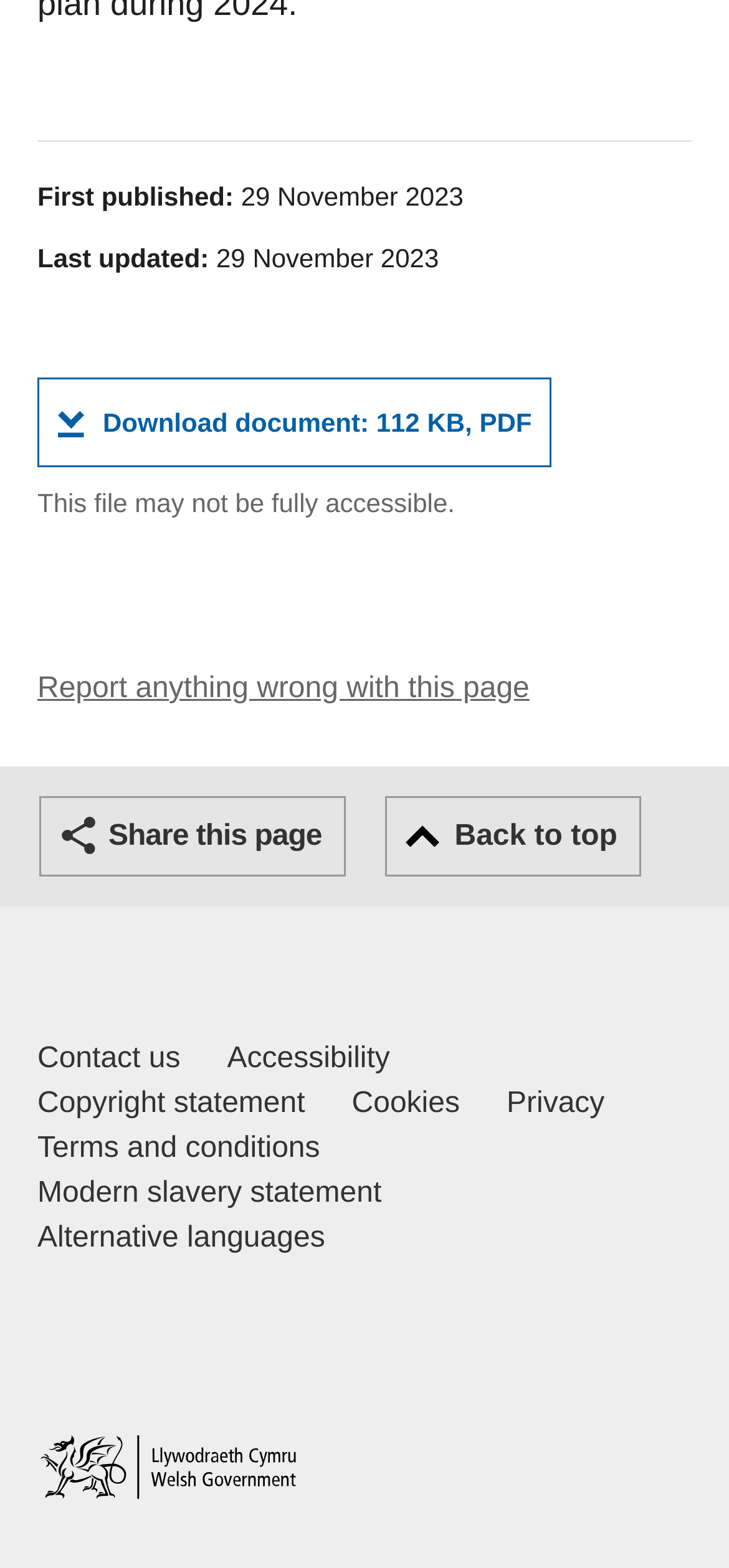Locate the bounding box coordinates of the clickable part needed for the task: "Contact us".

[0.051, 0.661, 0.247, 0.69]